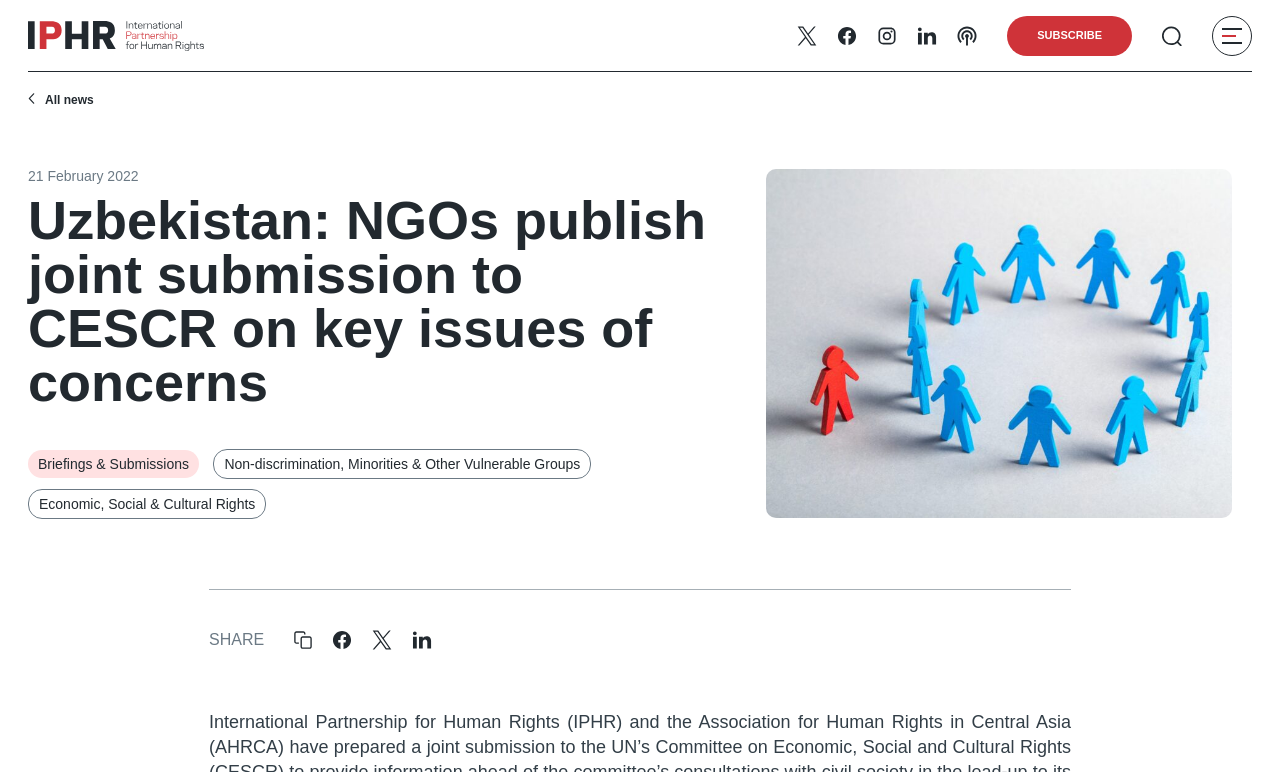Please determine the primary heading and provide its text.

Uzbekistan: NGOs publish joint submission to CESCR on key issues of concerns